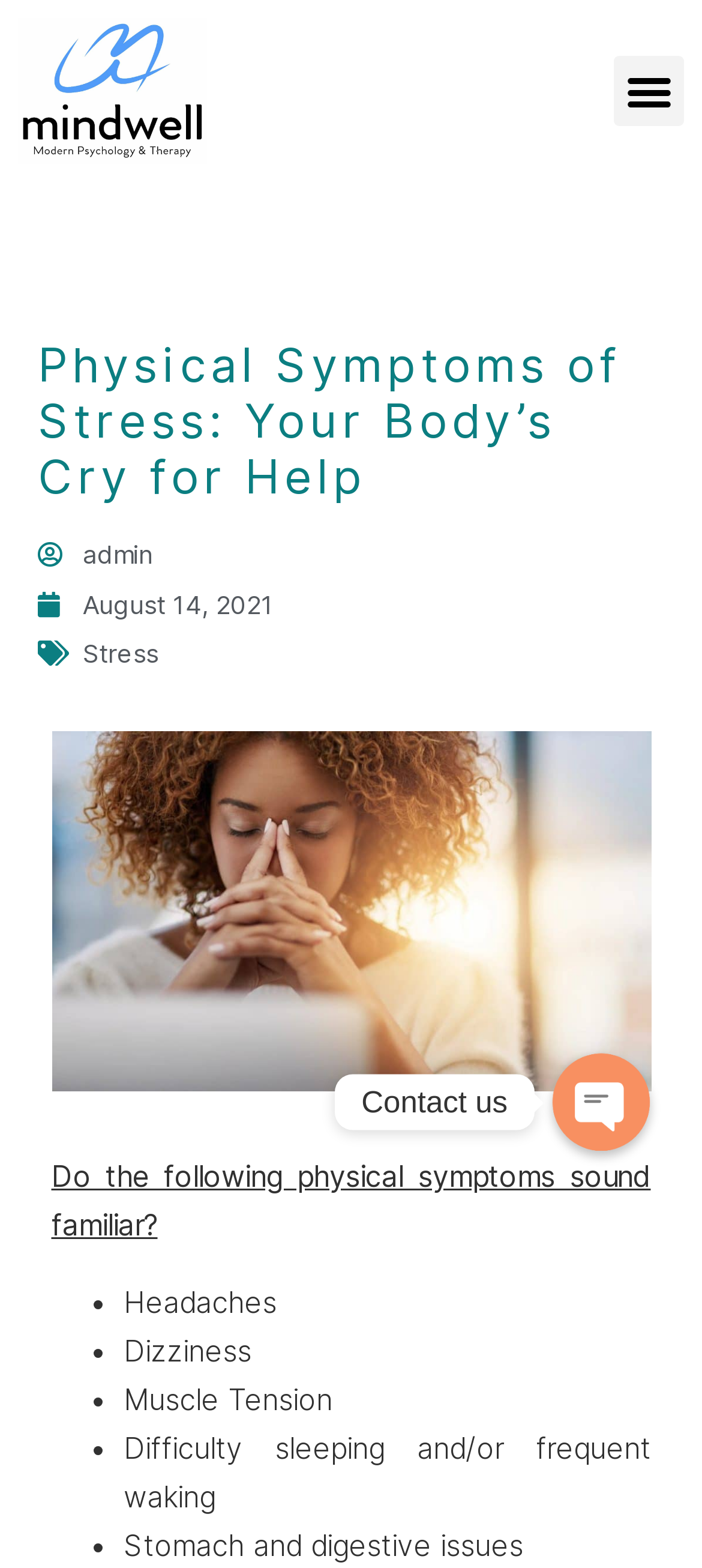What is the logo of the website?
Answer the question with a detailed and thorough explanation.

The logo of the website is located at the top left corner of the webpage, and it is an image with the text 'Mindwell Logo'.